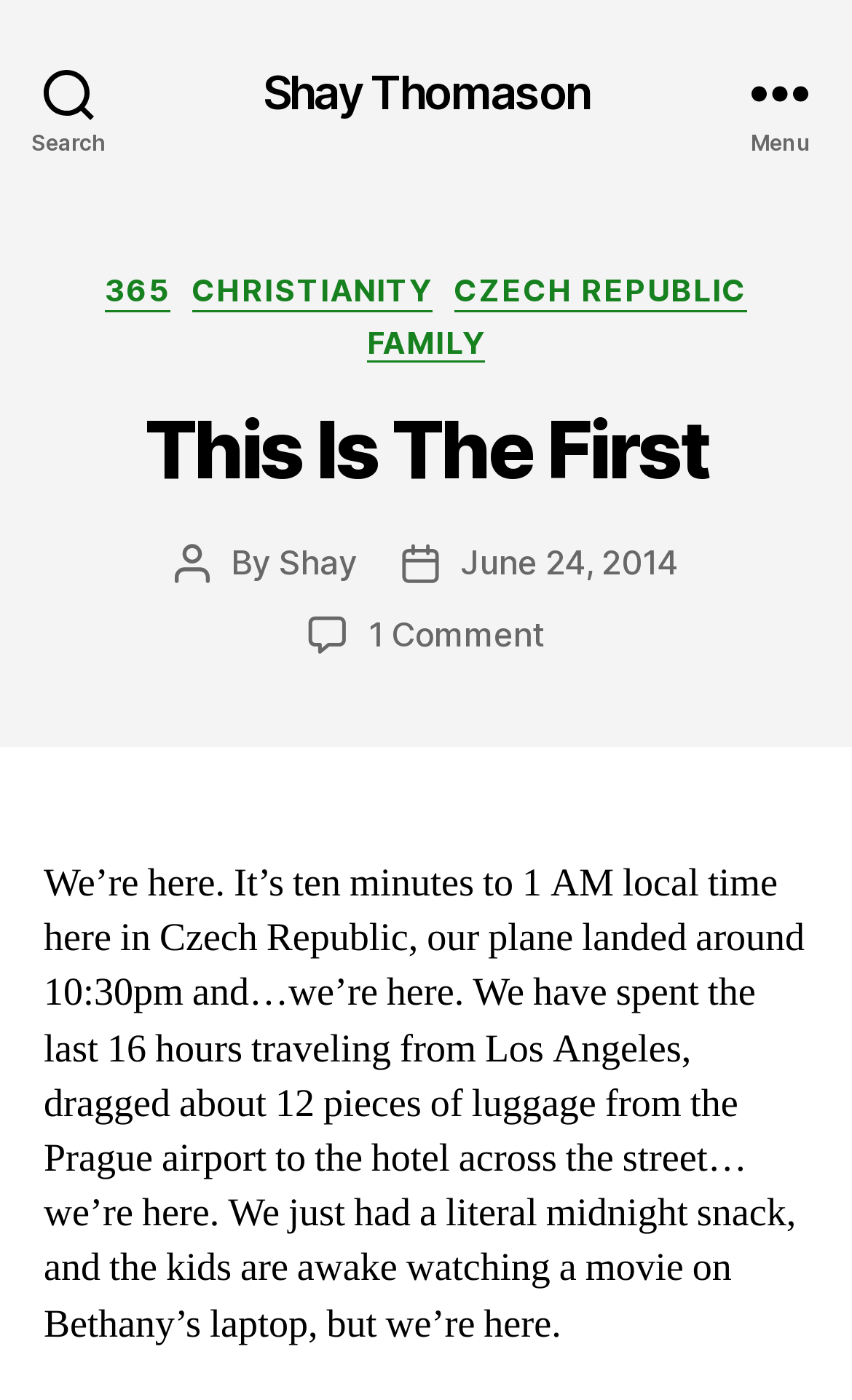Determine the bounding box coordinates of the target area to click to execute the following instruction: "Read the post dated June 24, 2014."

[0.54, 0.387, 0.796, 0.417]